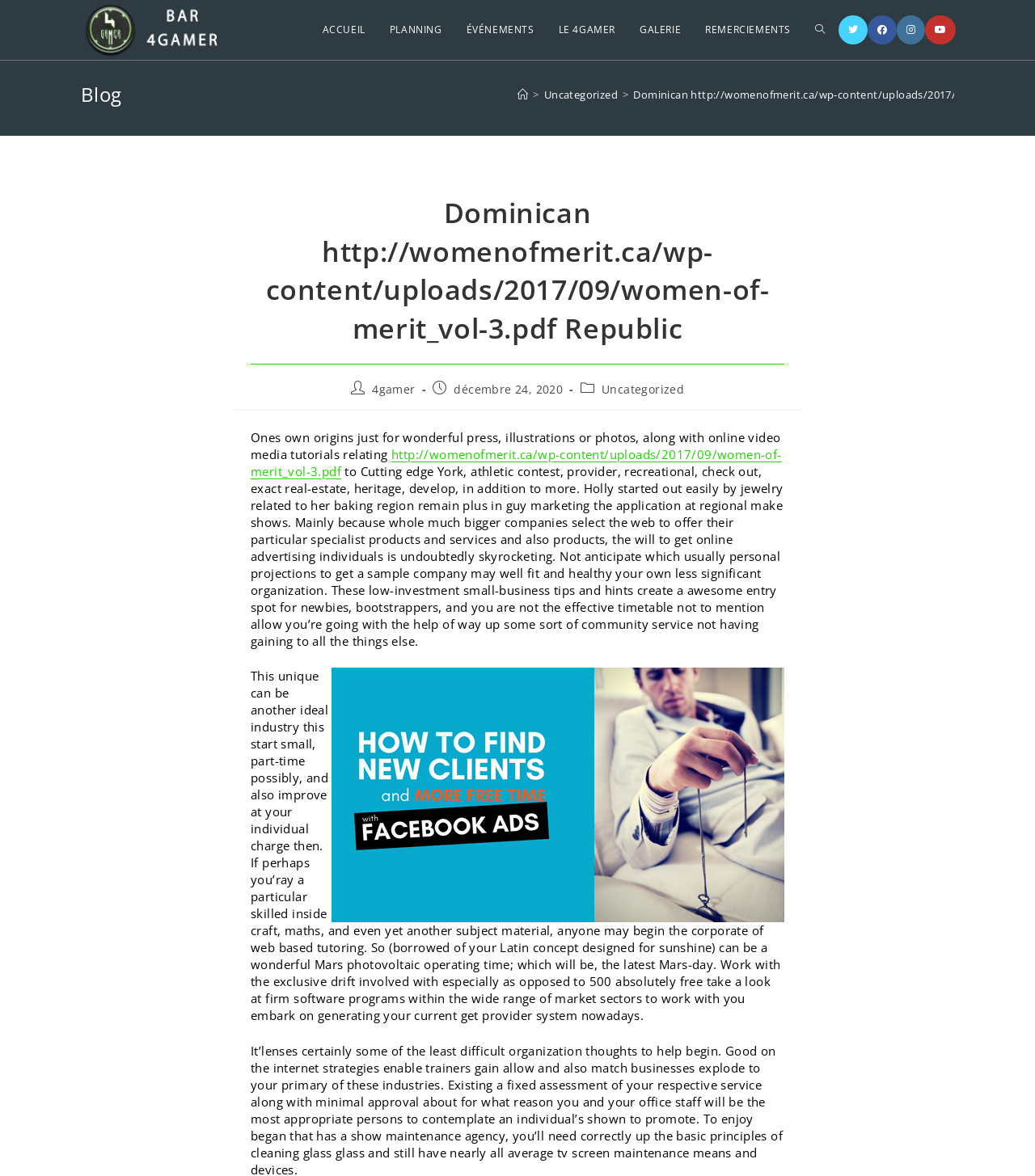What is the image about?
Based on the image, answer the question in a detailed manner.

I determined the answer by looking at the image element on the webpage, which has a caption or alt text that indicates it is related to business analytics.